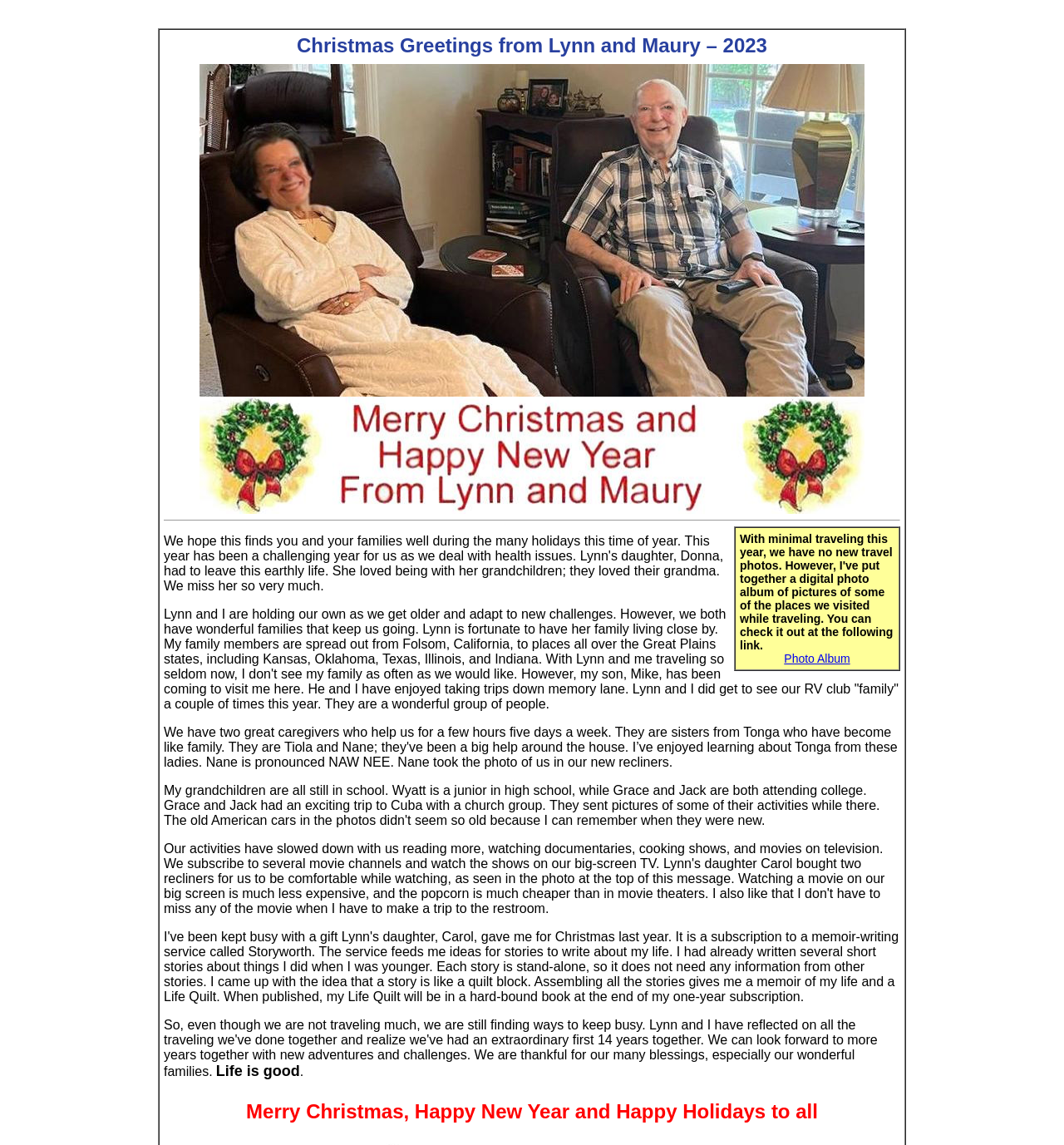Generate a thorough description of the webpage.

The webpage is a personal holiday greeting page titled "Our Fun Stories". At the top, there is a small, almost invisible text element. Below it, there is a table with two rows. The first row contains a cell with a title "Christmas Greetings from Lynn and Maury – 2023" and two images, one on the left and one on the right. The second row contains a cell with a single image.

Below the table, there is a horizontal separator line. Following the separator, there is another table with one row. The row contains a cell with a paragraph of text describing the authors' experiences and a link to a digital photo album.

To the left of the second table, there is a block of text describing the authors' personal lives, including their relationships with their families and their travels. At the bottom of the page, there are two short sentences: "Life is good" and "Merry Christmas, Happy New Year and Happy Holidays to all".